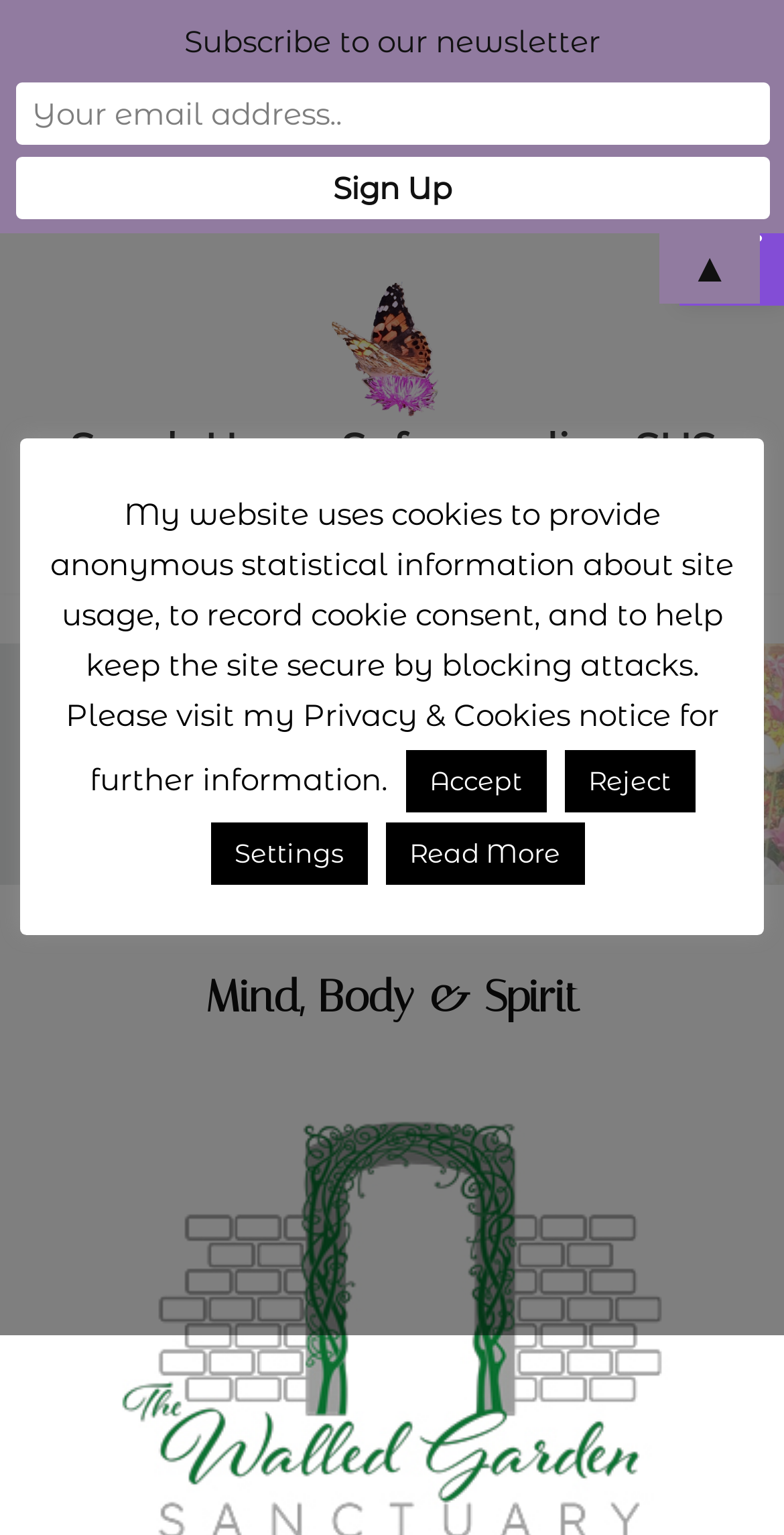Can you determine the main header of this webpage?

Mind, Body & Spirit